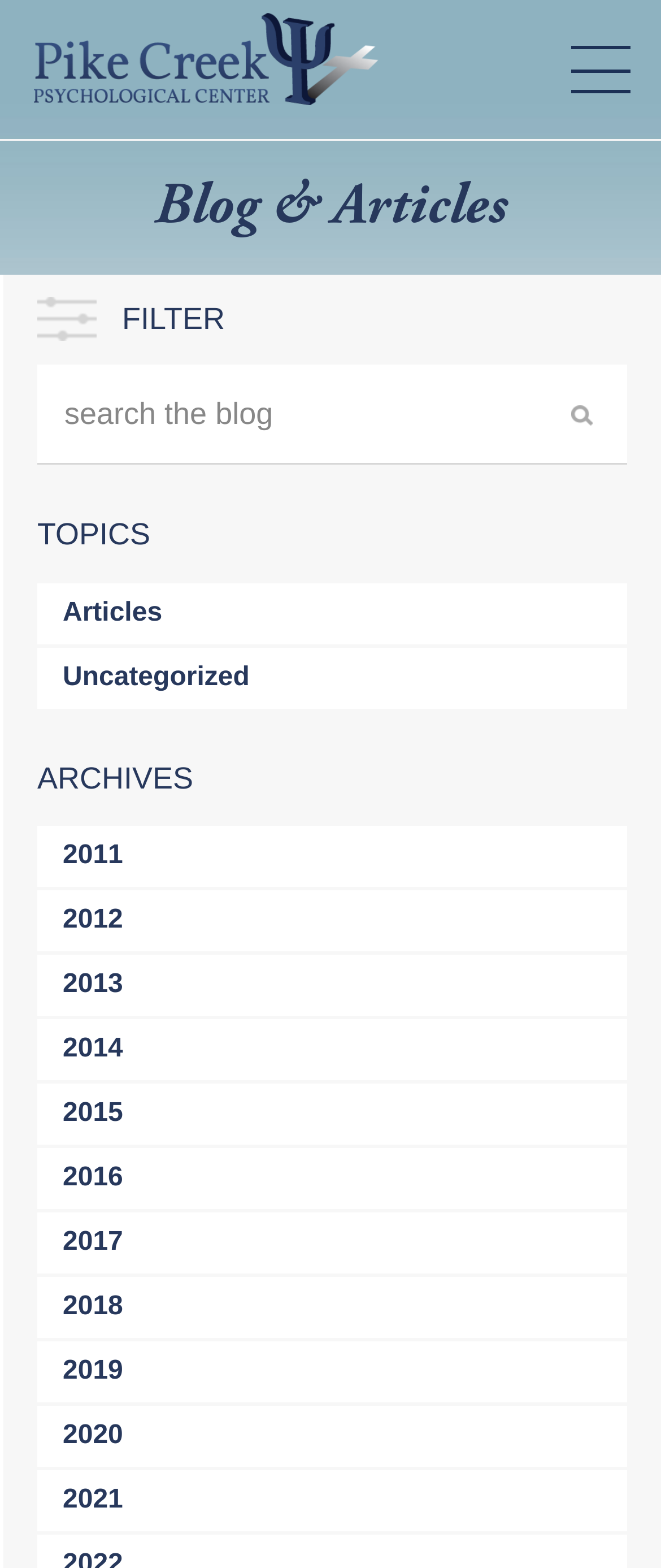Determine the bounding box coordinates of the clickable region to follow the instruction: "View COMPETITIONS".

None